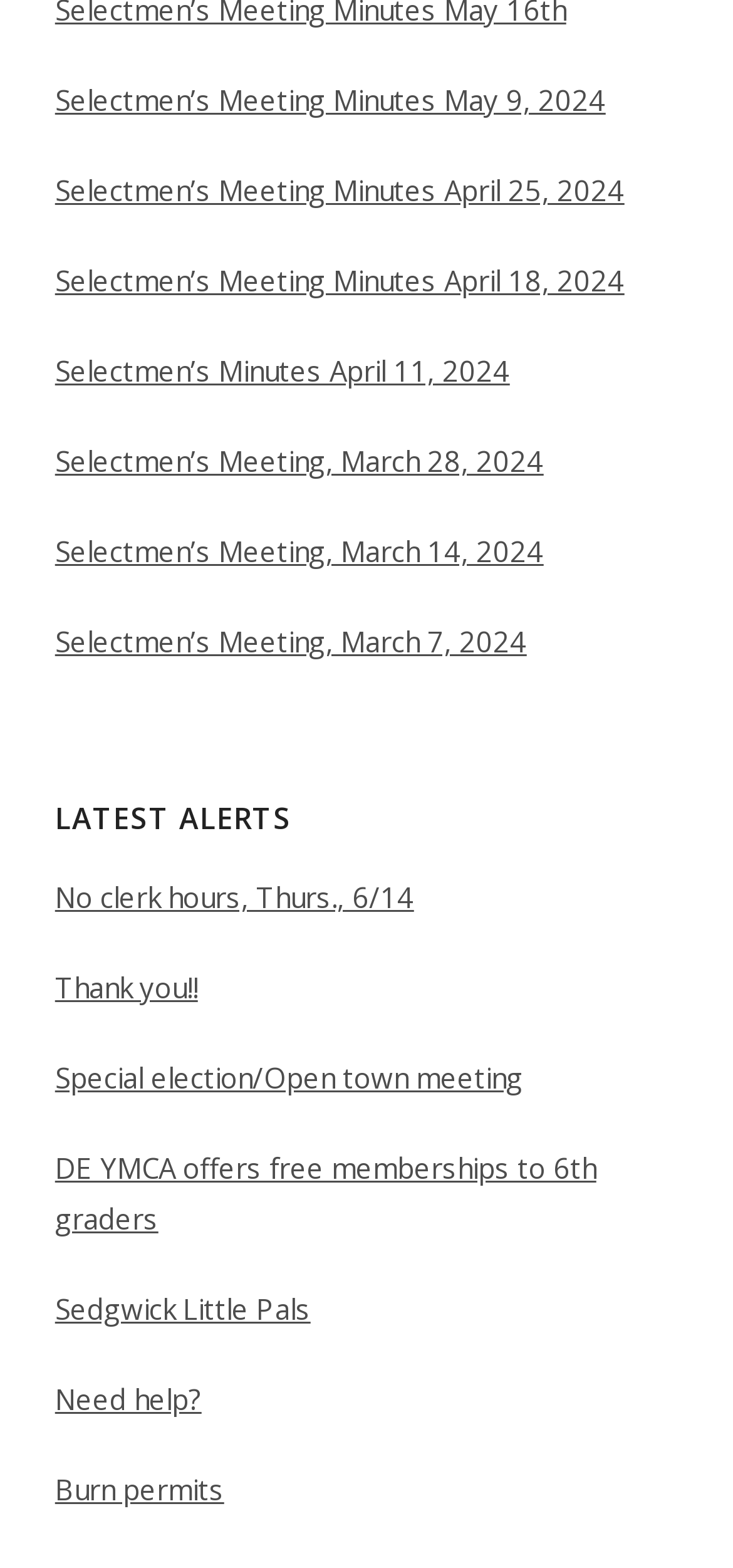Using details from the image, please answer the following question comprehensively:
What is the second latest alert?

The second latest alert is 'Thank you!!' which is the second link under the 'LATEST ALERTS' category, following 'No clerk hours, Thurs., 6/14'.